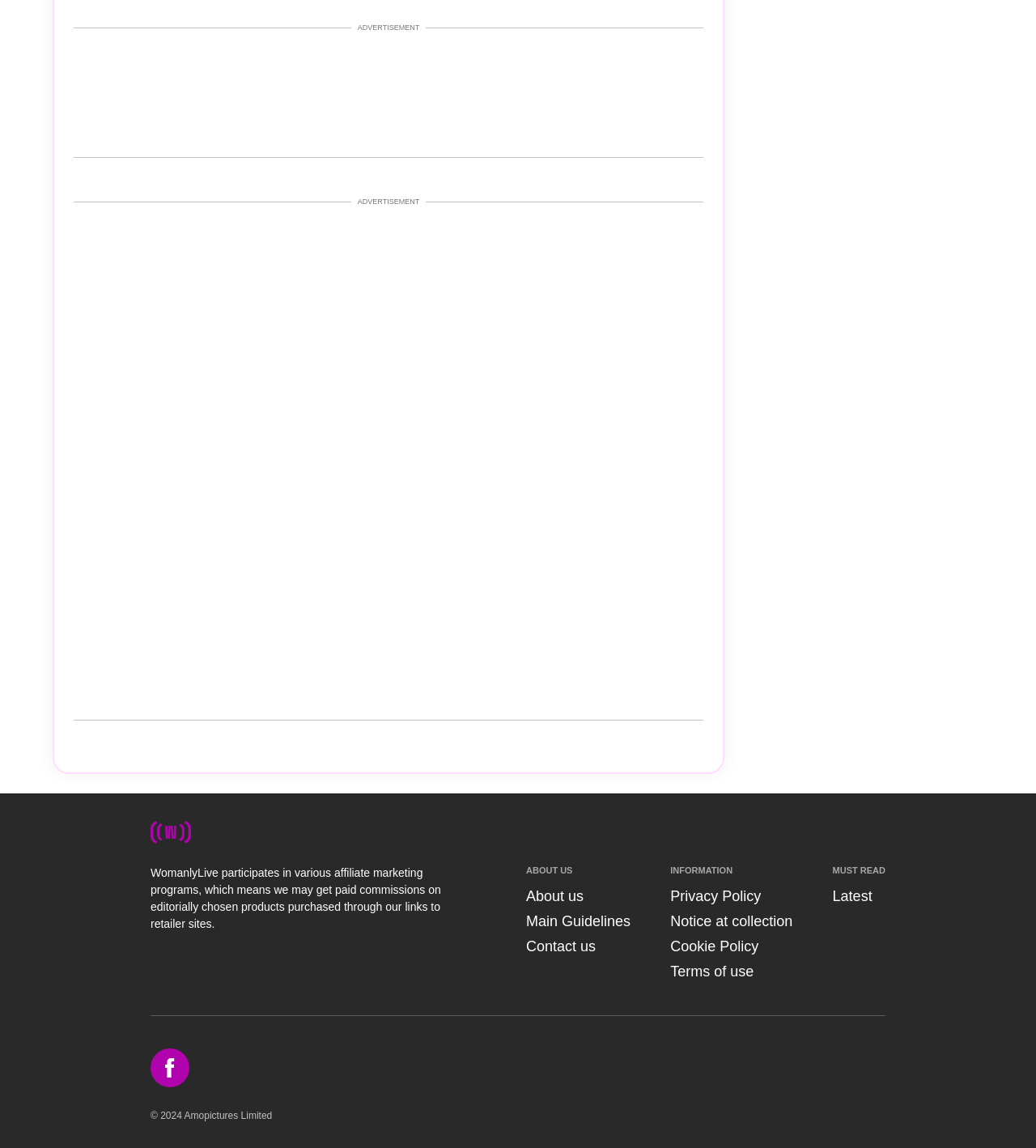Provide a thorough and detailed response to the question by examining the image: 
How many social media links are there at the bottom of the webpage?

There is one social media link at the bottom of the webpage, which is the 'Facebook' link, located at the bottom left corner of the webpage, as indicated by the bounding box coordinates [0.145, 0.913, 0.183, 0.947] and the OCR text 'Facebook'.